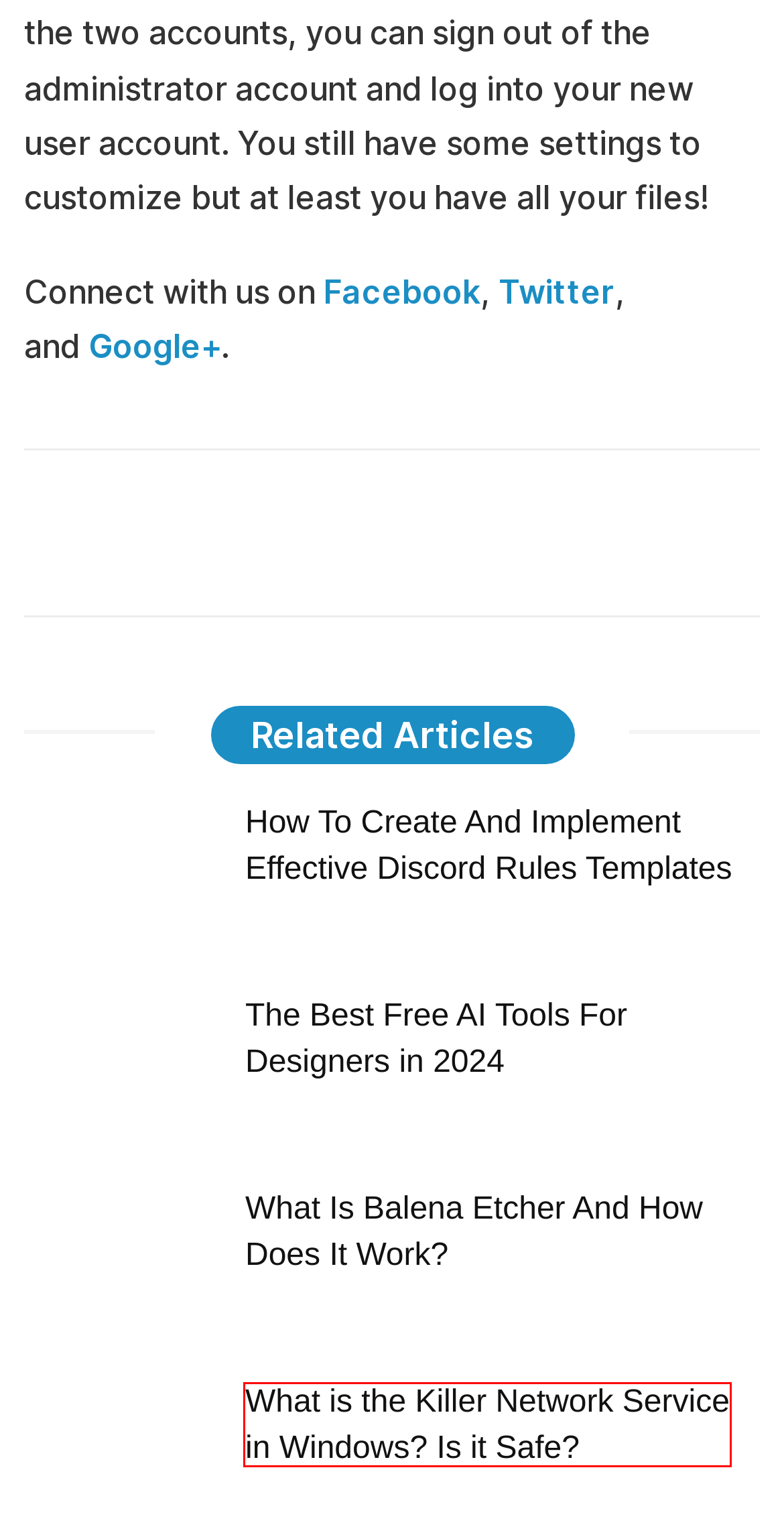You are presented with a screenshot of a webpage that includes a red bounding box around an element. Determine which webpage description best matches the page that results from clicking the element within the red bounding box. Here are the candidates:
A. What Is Balena Etcher And How Does It Work?
B. What is the Killer Network Service in Windows? Is it Safe?
C. Bandizip: The Ultrafast, Feature-Rich Archiver for Windows
D. LDPlayer: The Ultimate Android Emulator for Seamless PC Gaming
E. Contact BytesIn
F. Privacy Policy
G. How To Create And Implement Effective Discord Rules Templates
H. The Best Free AI Tools For Designers in 2024

B